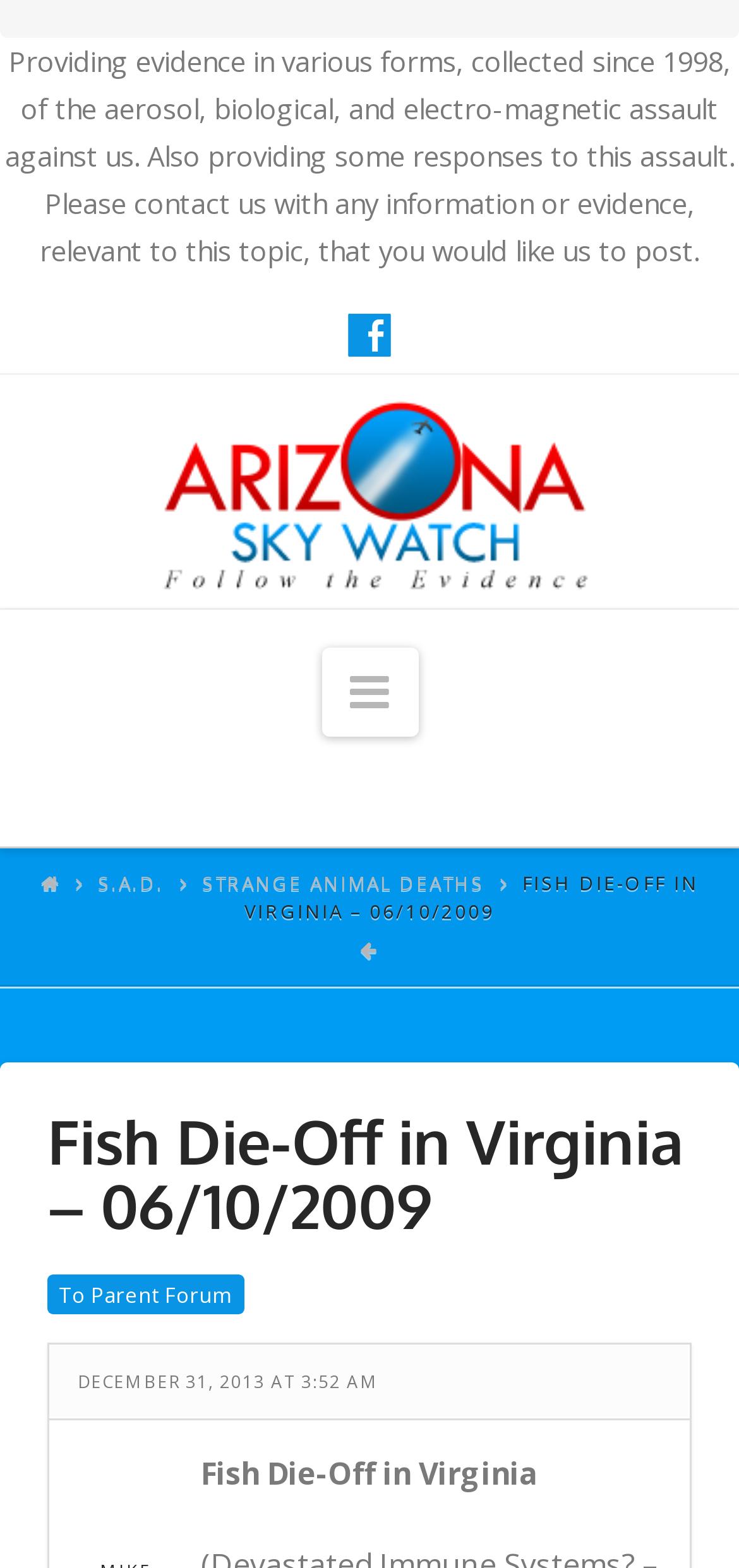Determine the bounding box coordinates of the clickable region to carry out the instruction: "Click on the 'Follow the Evidence' link".

[0.179, 0.246, 0.821, 0.382]